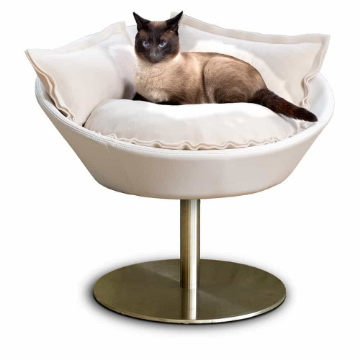Is the cushion of the cat bed removable? Based on the image, give a response in one word or a short phrase.

Yes